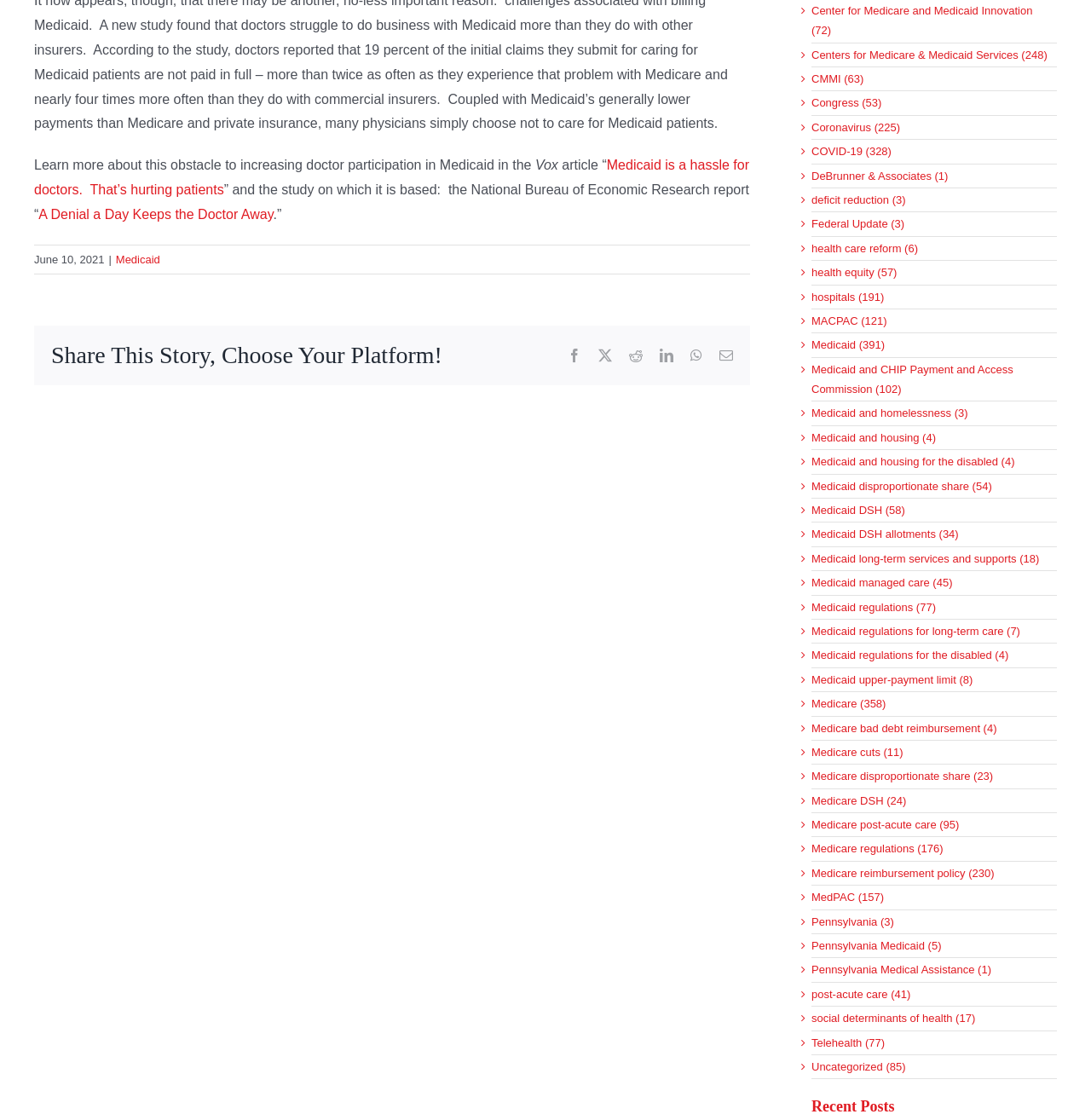Determine the bounding box of the UI component based on this description: "Space Mining: Prospects and Challenges". The bounding box coordinates should be four float values between 0 and 1, i.e., [left, top, right, bottom].

None